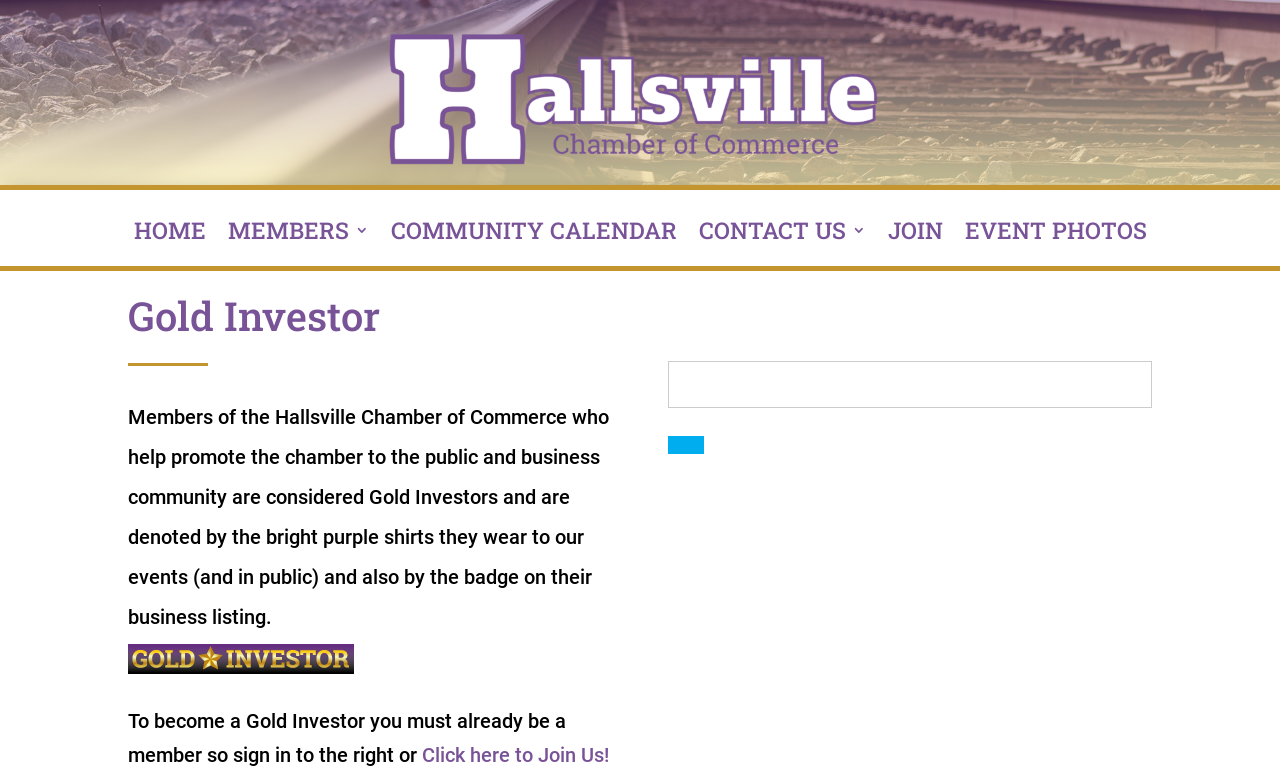What can be clicked to join the chamber?
Relying on the image, give a concise answer in one word or a brief phrase.

Click here to Join Us!